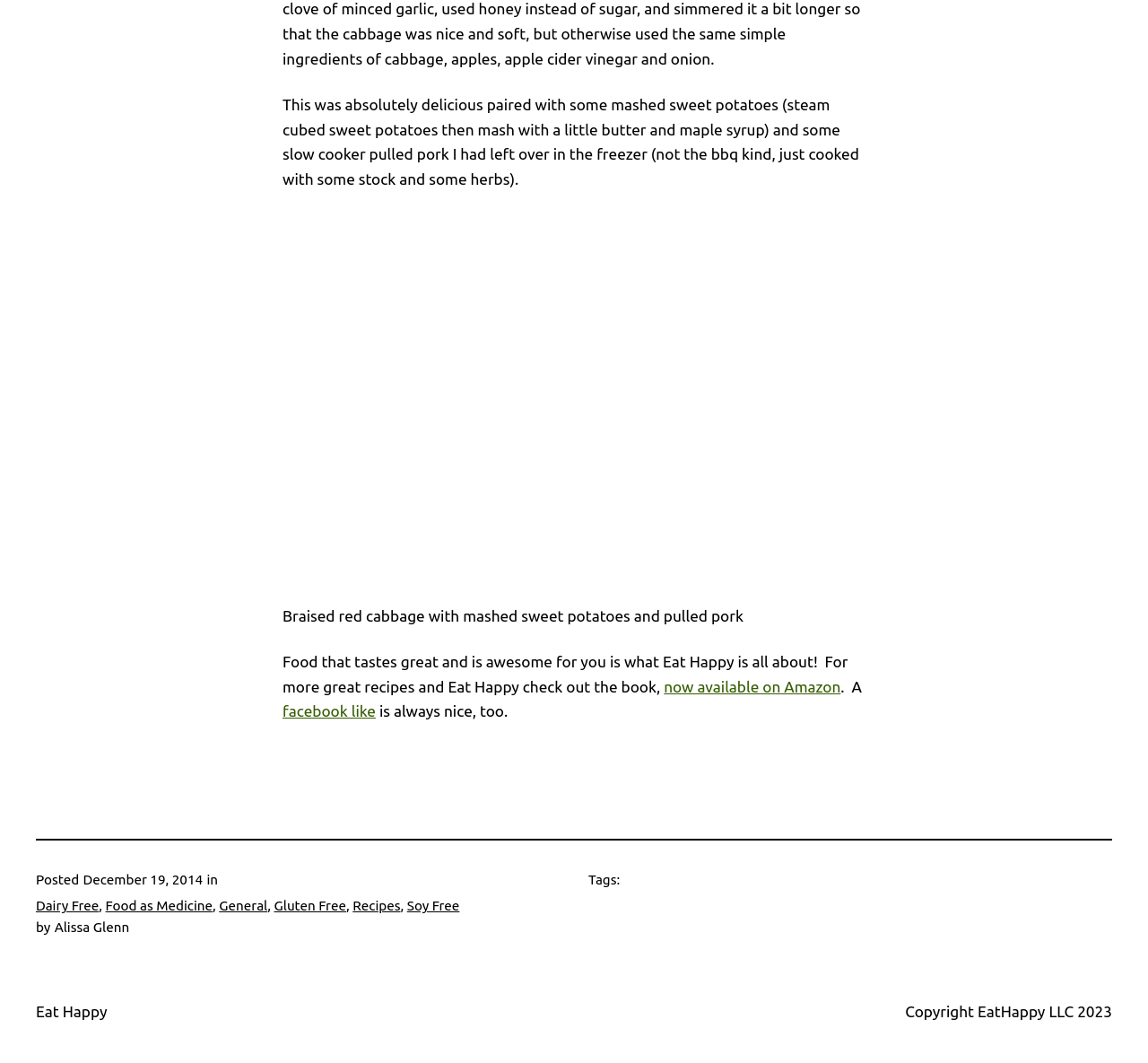What categories does this recipe belong to?
Please answer the question with as much detail as possible using the screenshot.

The webpage mentions the categories that this recipe belongs to, and these categories are listed as 'Dairy Free', 'Food as Medicine', 'General', 'Gluten Free', 'Recipes', and 'Soy Free' in the text. These categories are linked to their respective pages and are located near the bottom of the webpage.